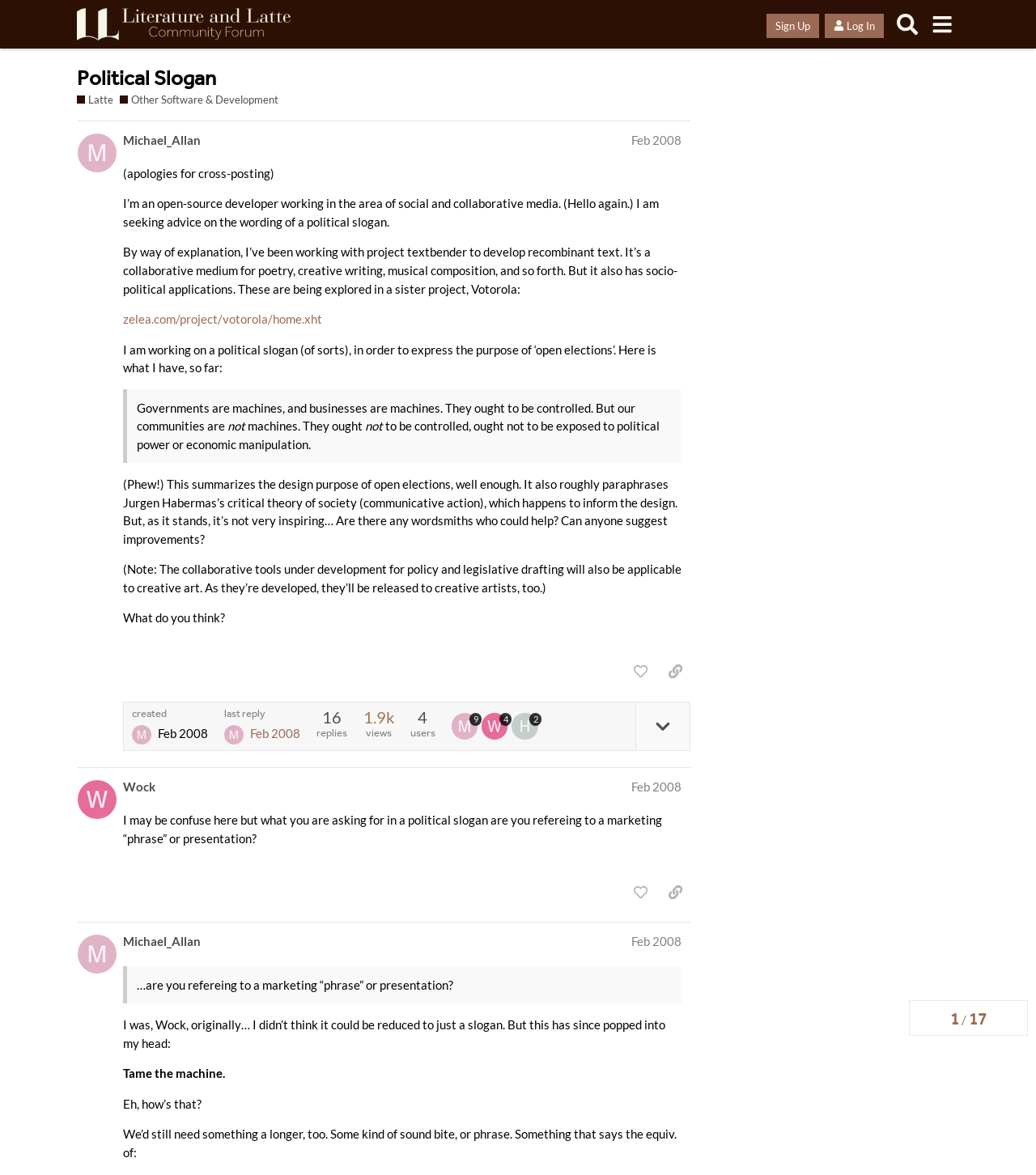How many replies are there to the first post?
Analyze the image and deliver a detailed answer to the question.

The number of replies to the first post can be found by looking at the '16' text element which is a child of the 'post #1 by @Michael_Allan' region and is located near the 'replies' text element.